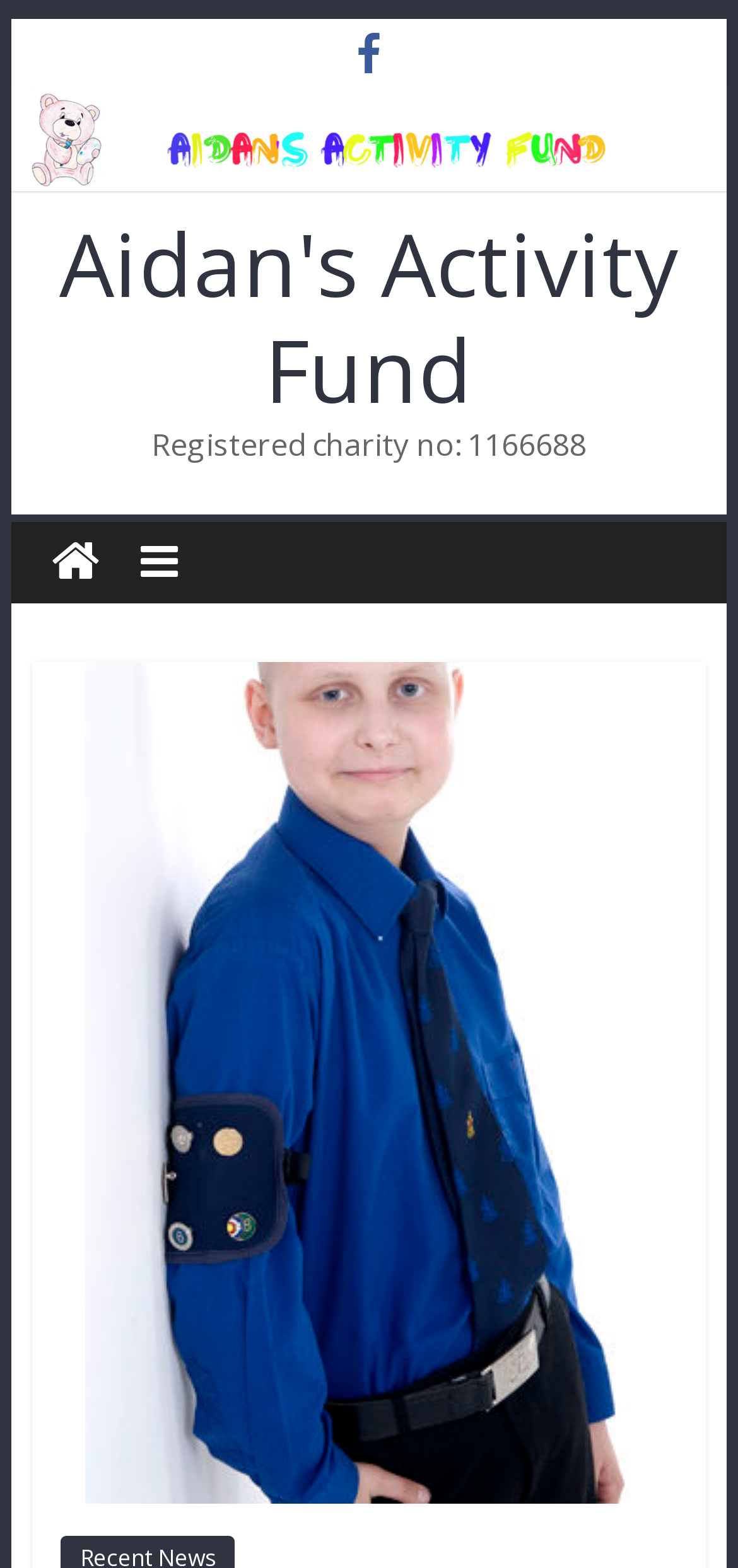Can you find and generate the webpage's heading?

New Play Room for QA